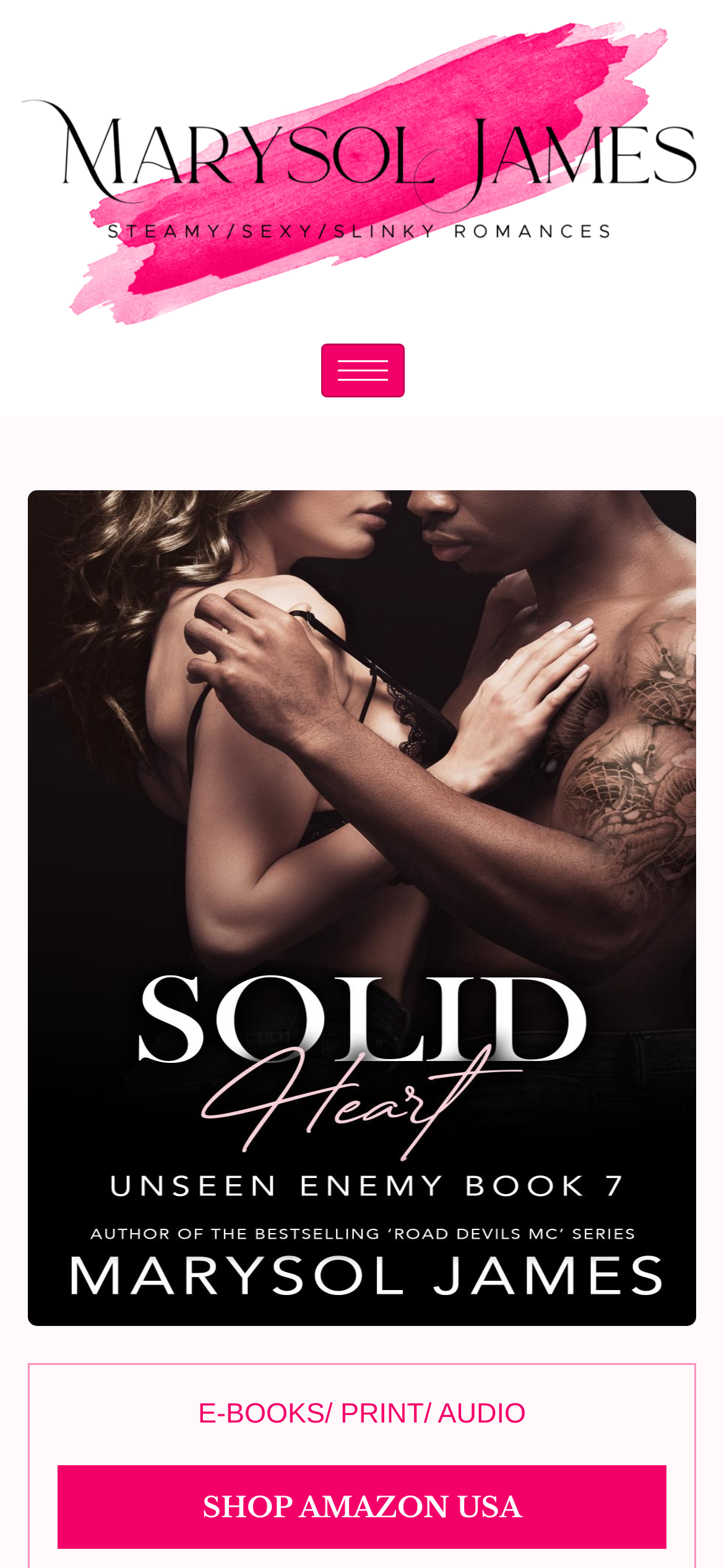Please find the bounding box for the UI component described as follows: "parent_node: Home aria-label="hamburger-icon"".

[0.442, 0.219, 0.558, 0.254]